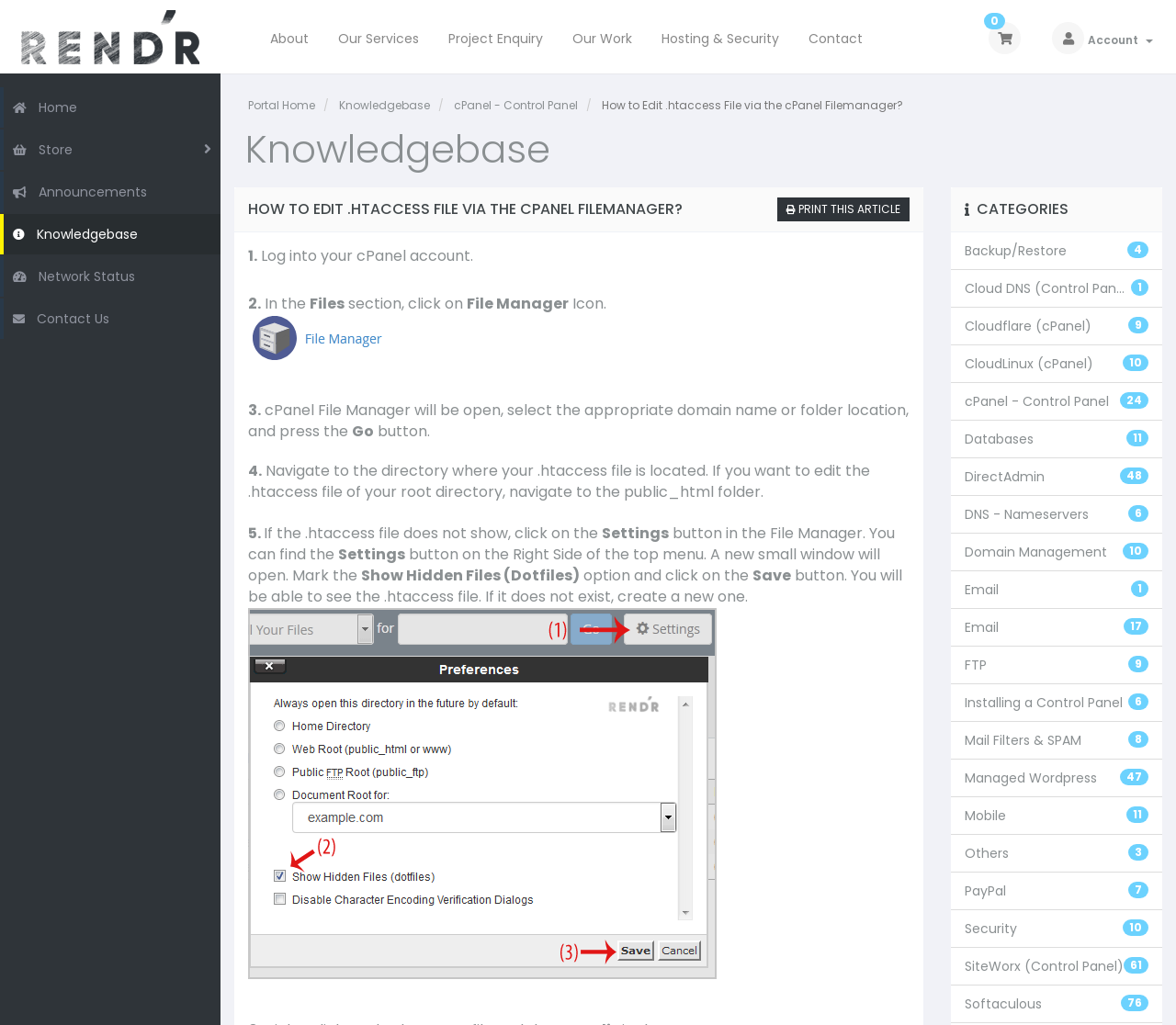Please identify the bounding box coordinates of the element I need to click to follow this instruction: "Click on the 'PRINT THIS ARTICLE' link".

[0.661, 0.193, 0.773, 0.216]